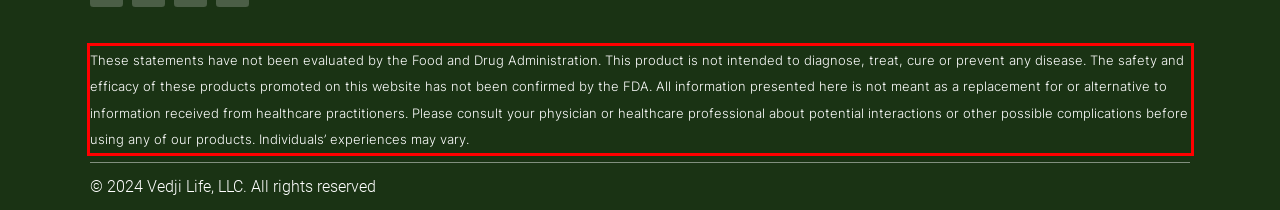Observe the screenshot of the webpage, locate the red bounding box, and extract the text content within it.

These statements have not been evaluated by the Food and Drug Administration. This product is not intended to diagnose, treat, cure or prevent any disease. The safety and efficacy of these products promoted on this website has not been confirmed by the FDA. All information presented here is not meant as a replacement for or alternative to information received from healthcare practitioners. Please consult your physician or healthcare professional about potential interactions or other possible complications before using any of our products. Individuals’ experiences may vary.